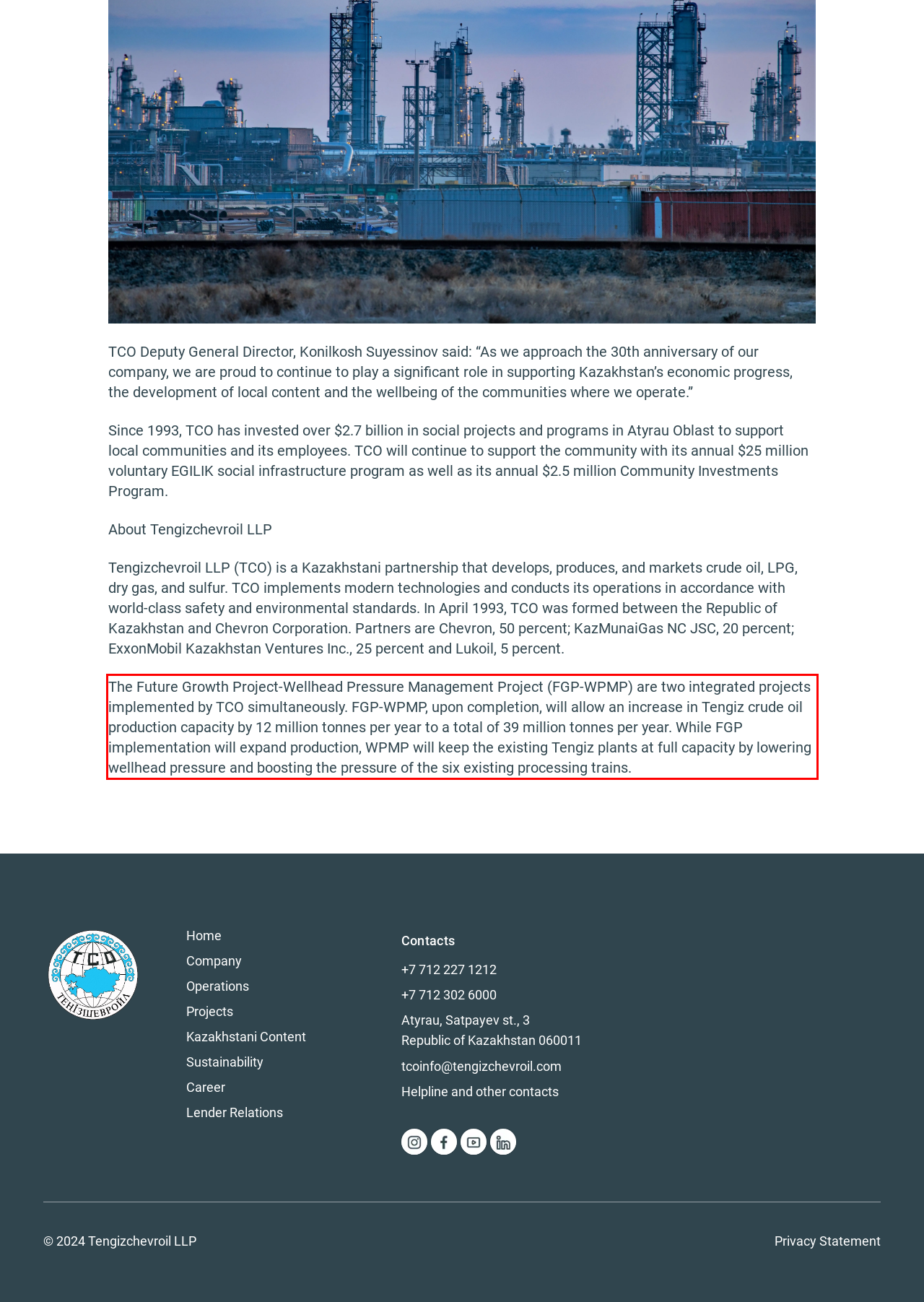Please identify and extract the text content from the UI element encased in a red bounding box on the provided webpage screenshot.

The Future Growth Project-Wellhead Pressure Management Project (FGP-WPMP) are two integrated projects implemented by TCO simultaneously. FGP-WPMP, upon completion, will allow an increase in Tengiz crude oil production capacity by 12 million tonnes per year to a total of 39 million tonnes per year. While FGP implementation will expand production, WPMP will keep the existing Tengiz plants at full capacity by lowering wellhead pressure and boosting the pressure of the six existing processing trains.